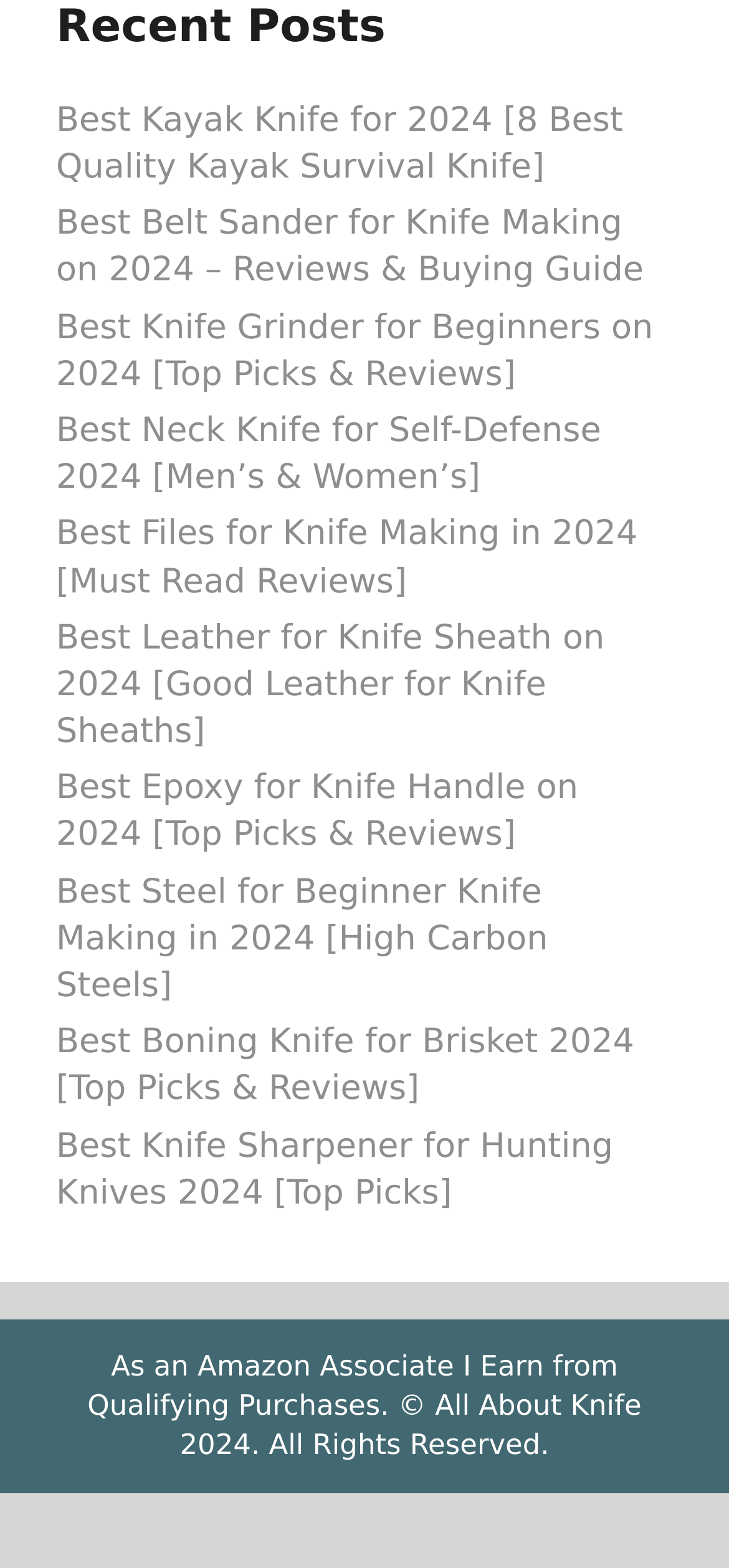Can you specify the bounding box coordinates of the area that needs to be clicked to fulfill the following instruction: "Explore the best neck knife for self-defense"?

[0.077, 0.262, 0.824, 0.317]